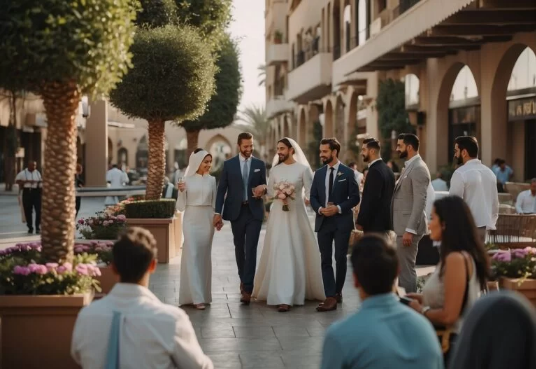Review the image closely and give a comprehensive answer to the question: What is lining the pathway?

According to the caption, the pathway is lined with 'lush greenery and vibrant flowers', which contributes to the enchanting ambiance of the wedding scene.